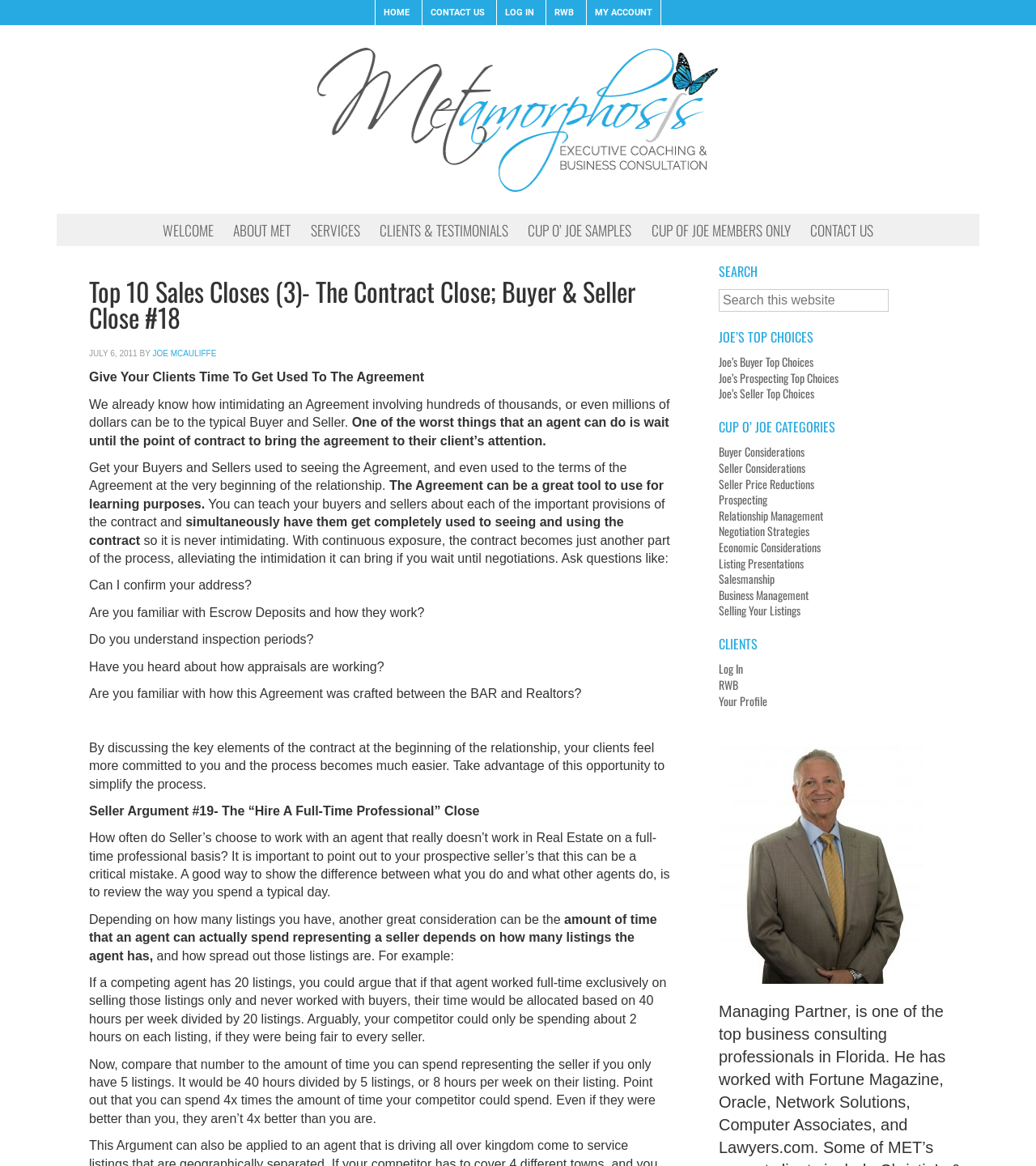Could you find the bounding box coordinates of the clickable area to complete this instruction: "Search using the search button"?

None